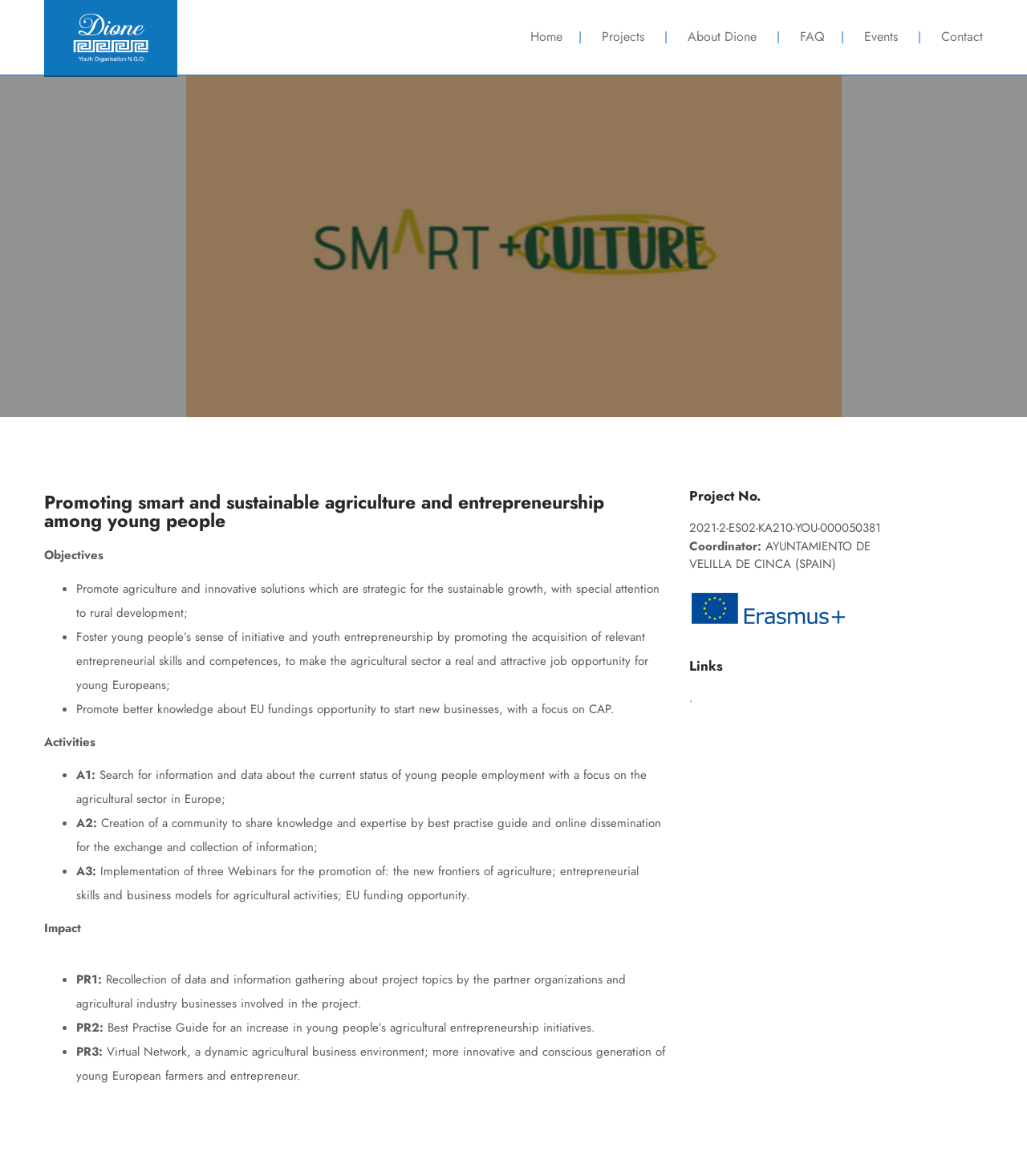Based on the element description: "Projects", identify the bounding box coordinates for this UI element. The coordinates must be four float numbers between 0 and 1, listed as [left, top, right, bottom].

[0.586, 0.023, 0.627, 0.039]